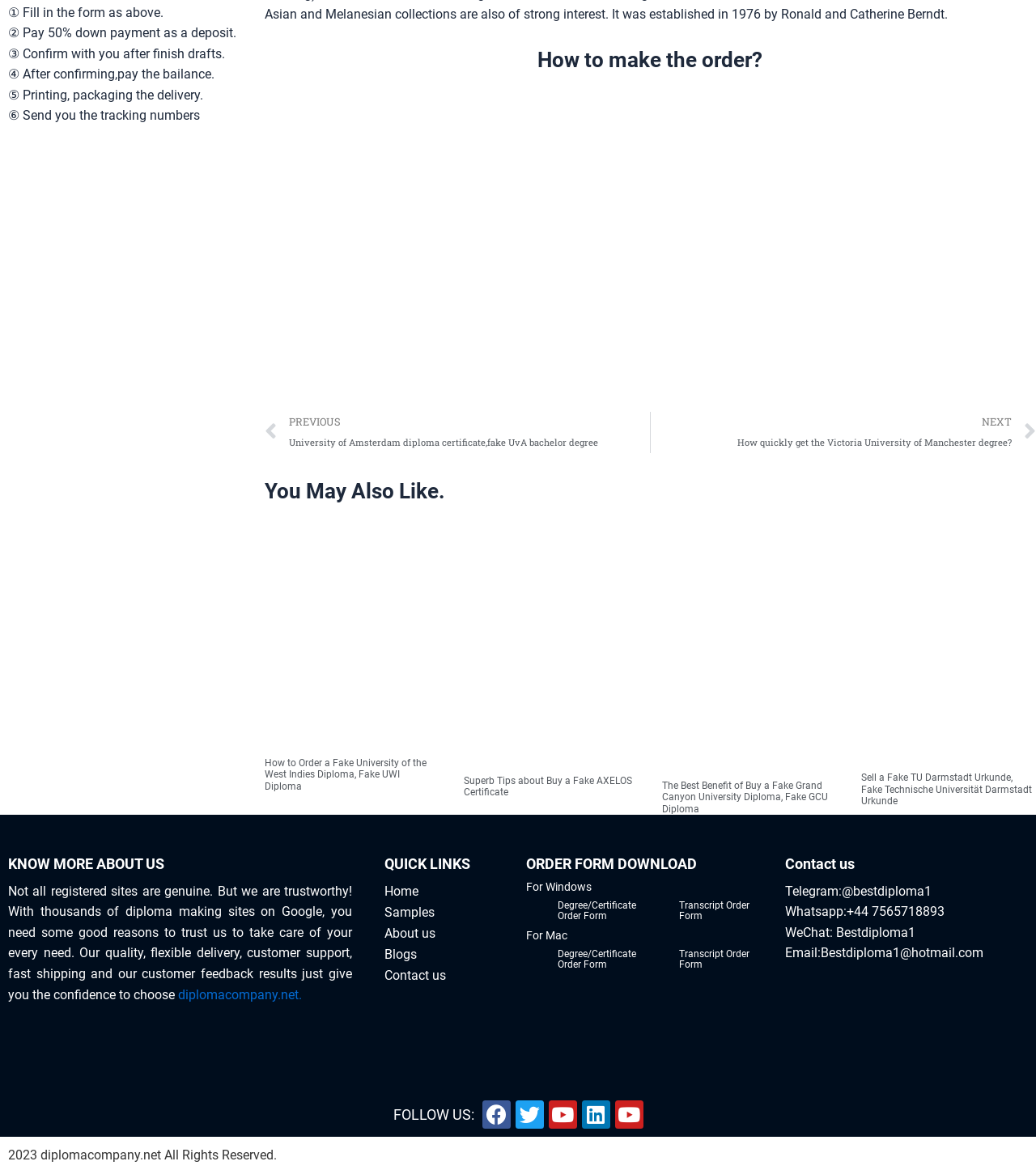Please determine the bounding box coordinates of the area that needs to be clicked to complete this task: 'Click the 'NEXT' link'. The coordinates must be four float numbers between 0 and 1, formatted as [left, top, right, bottom].

[0.628, 0.351, 1.0, 0.386]